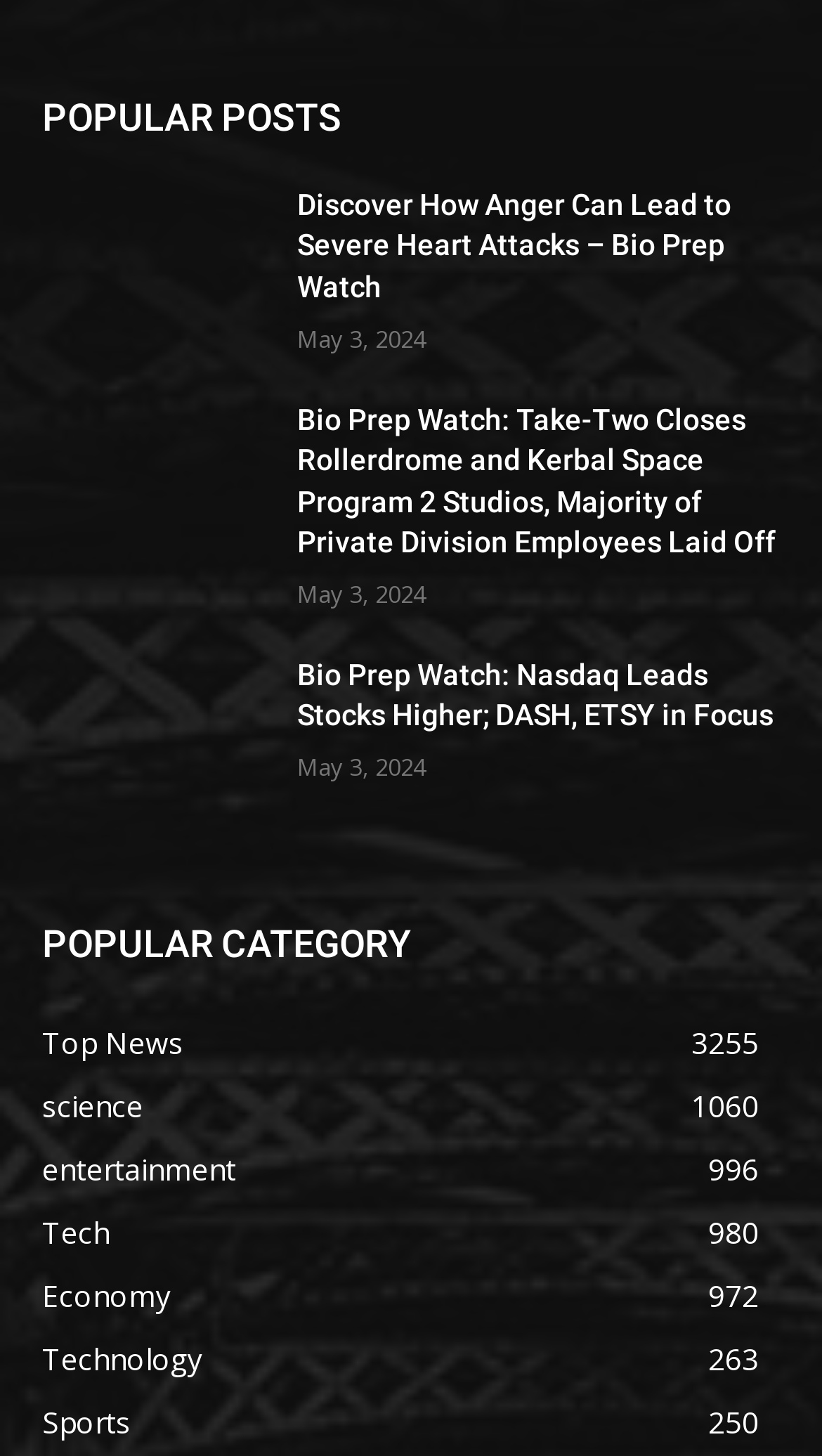Answer with a single word or phrase: 
How many popular posts are listed?

3